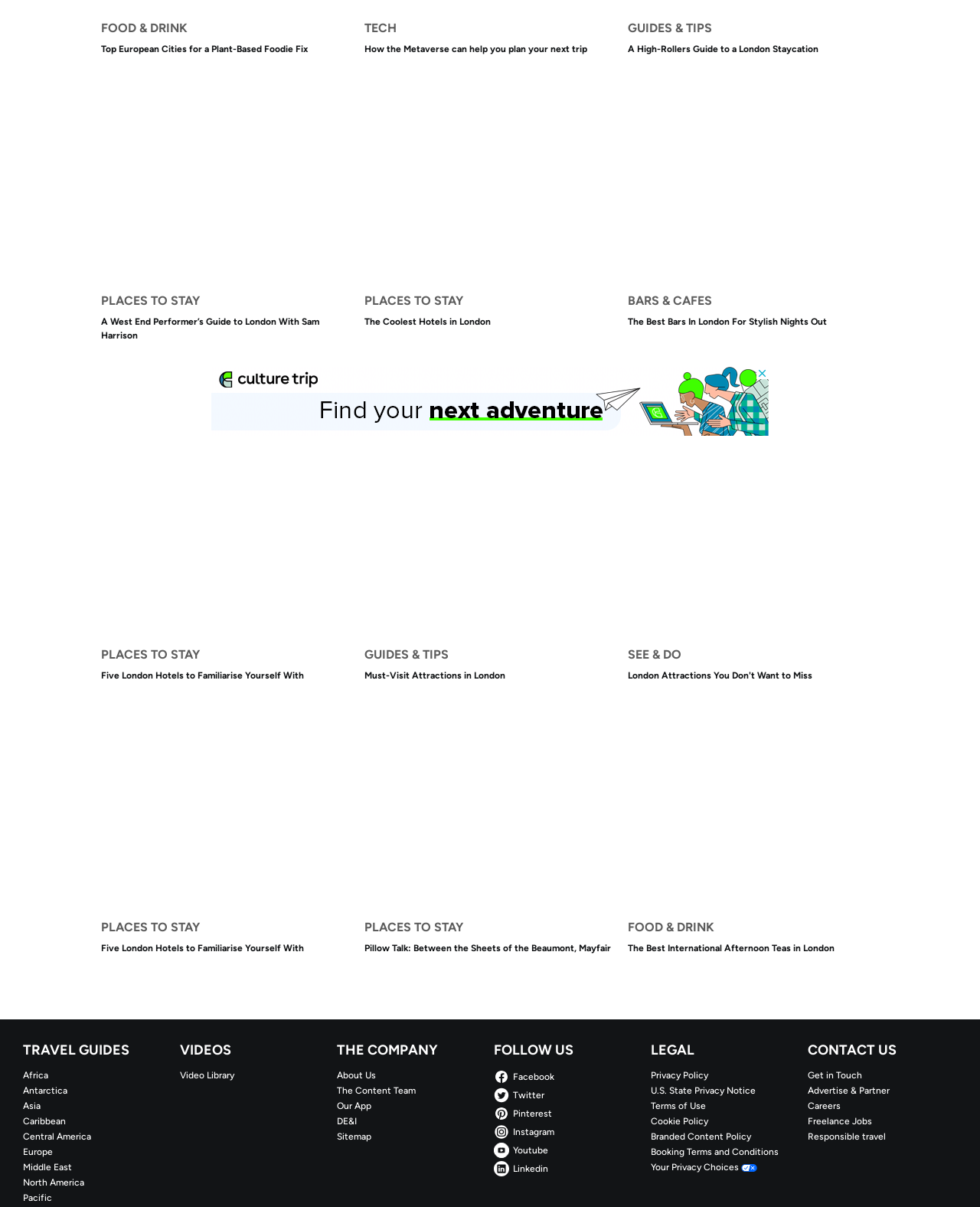Find the bounding box coordinates of the clickable region needed to perform the following instruction: "Read 'Top European Cities for a Plant-Based Foodie Fix'". The coordinates should be provided as four float numbers between 0 and 1, i.e., [left, top, right, bottom].

[0.103, 0.035, 0.359, 0.068]